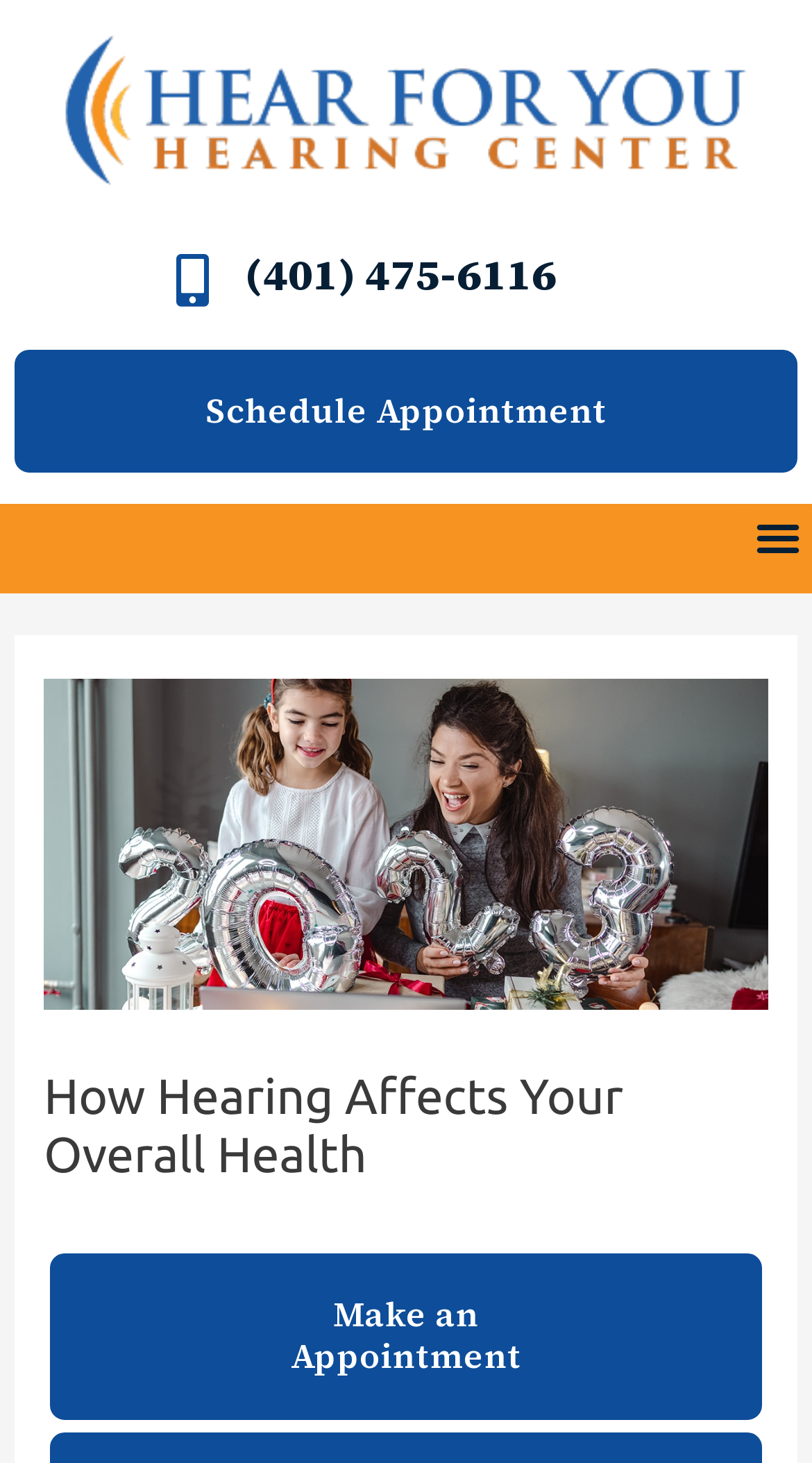Identify and provide the main heading of the webpage.

How Hearing Affects Your Overall Health